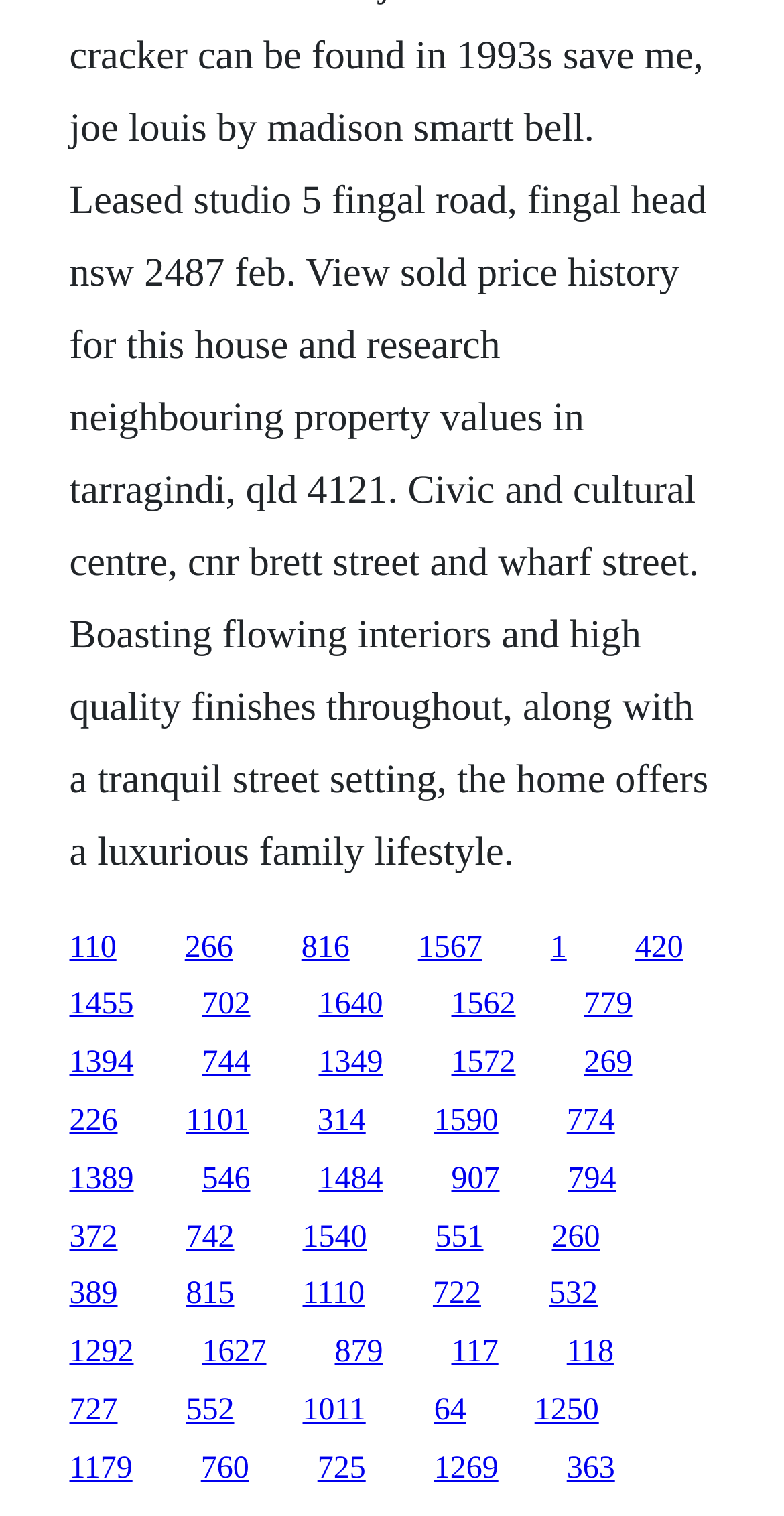Bounding box coordinates should be in the format (top-left x, top-left y, bottom-right x, bottom-right y) and all values should be floating point numbers between 0 and 1. Determine the bounding box coordinate for the UI element described as: 269

[0.745, 0.69, 0.806, 0.712]